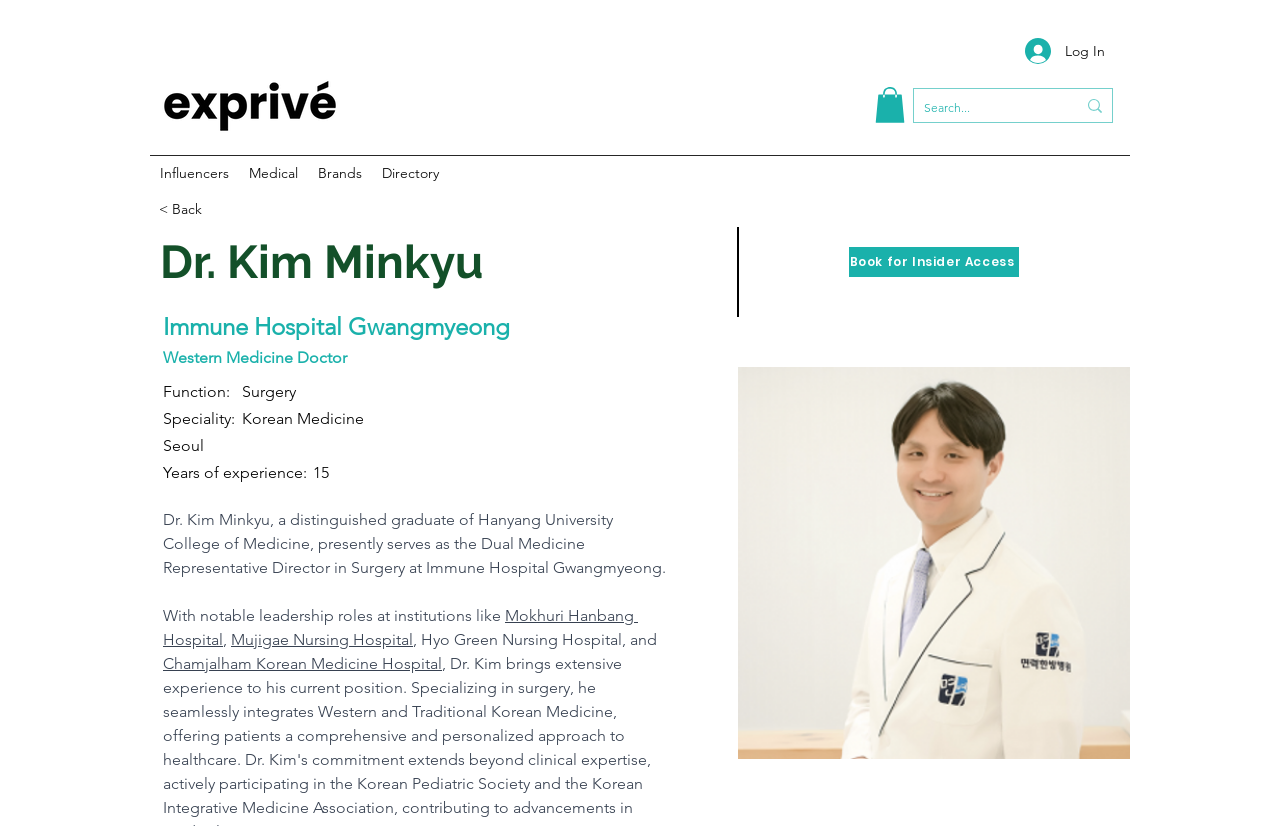Please indicate the bounding box coordinates for the clickable area to complete the following task: "View Dr. Kim Minkyu's profile". The coordinates should be specified as four float numbers between 0 and 1, i.e., [left, top, right, bottom].

[0.125, 0.284, 0.57, 0.35]